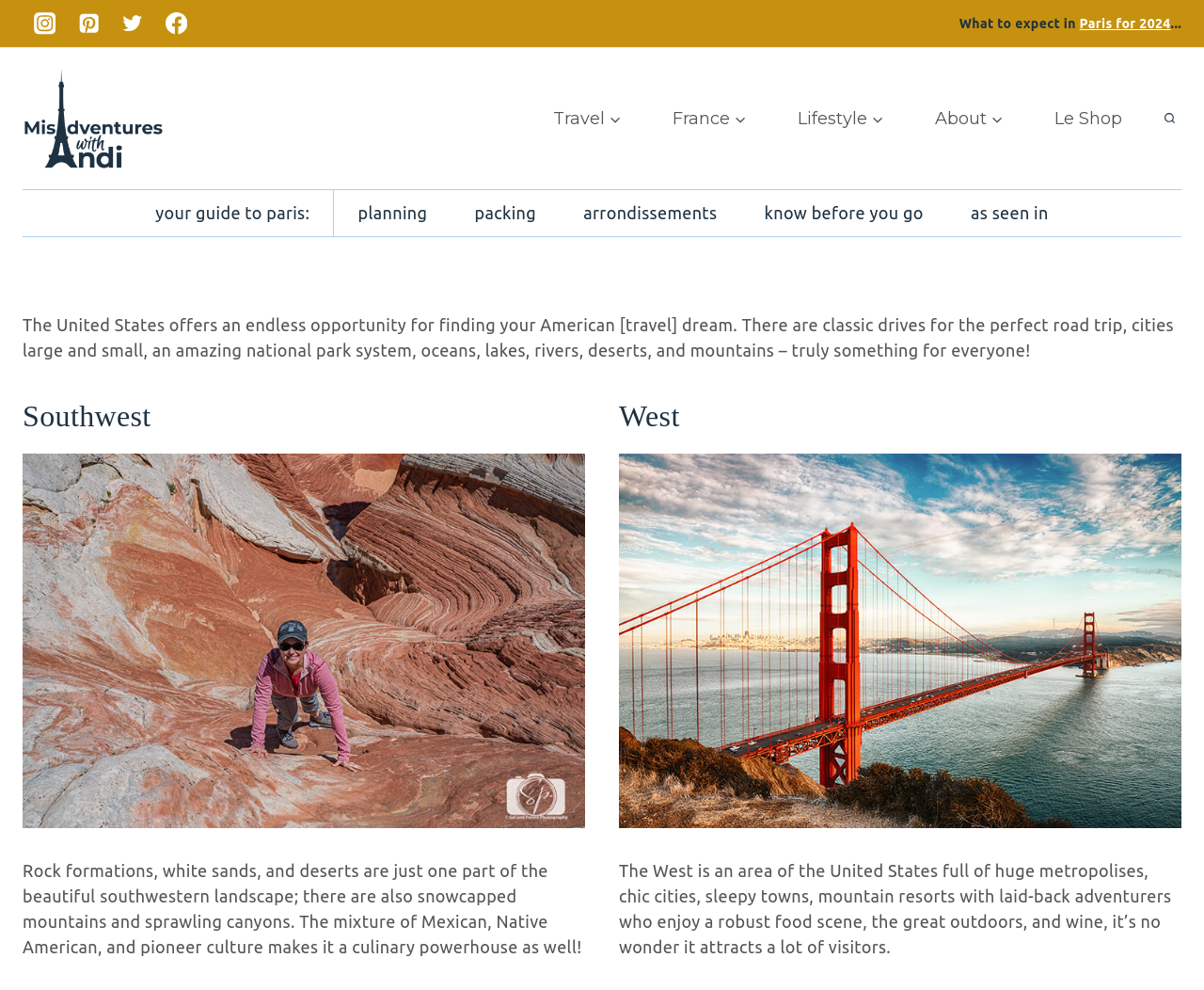Please specify the bounding box coordinates of the clickable region to carry out the following instruction: "Read about Paris for 2024". The coordinates should be four float numbers between 0 and 1, in the format [left, top, right, bottom].

[0.897, 0.016, 0.972, 0.031]